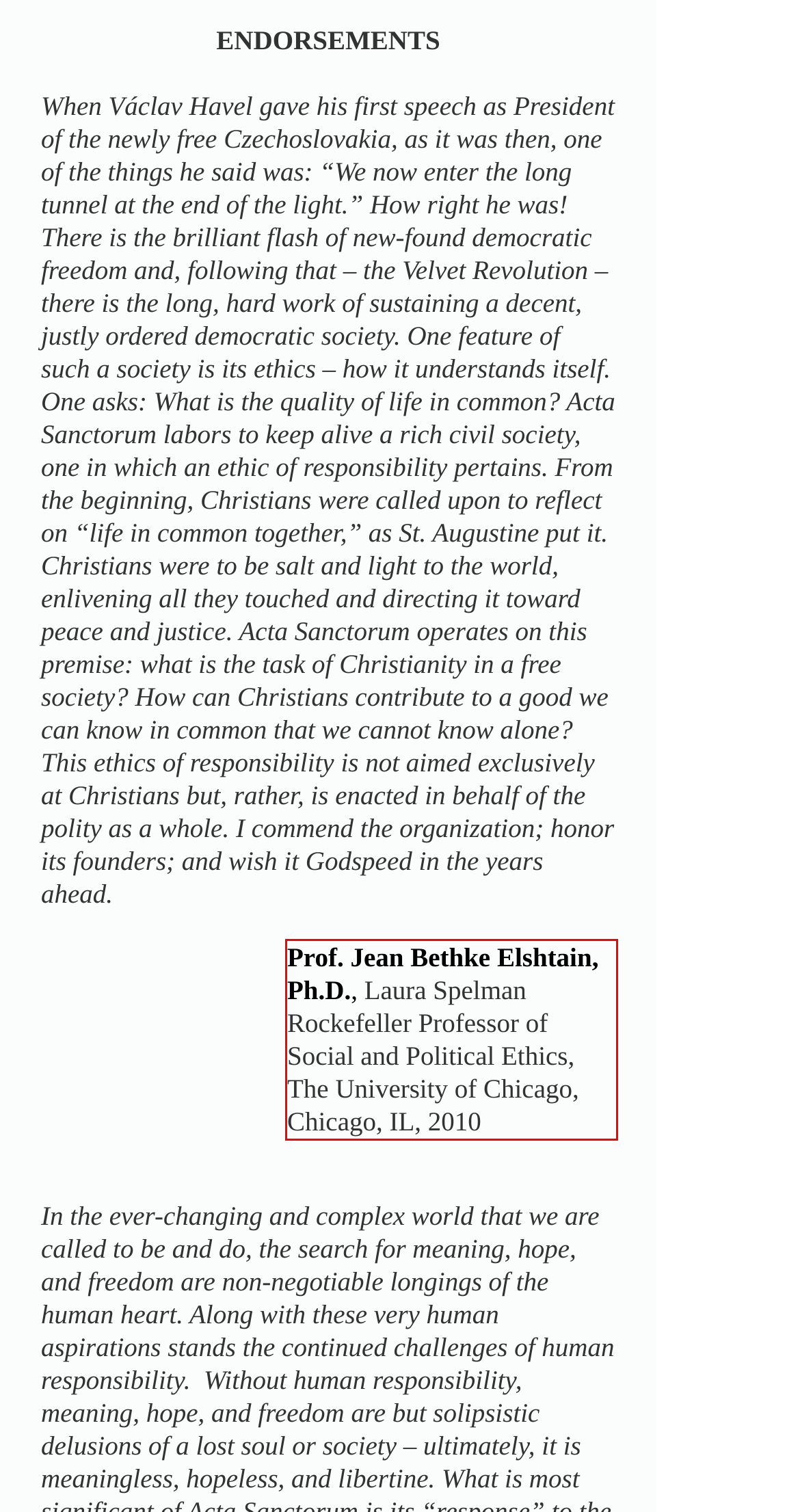Given a screenshot of a webpage, identify the red bounding box and perform OCR to recognize the text within that box.

Prof. Jean Bethke Elshtain, Ph.D., Laura Spelman Rockefeller Professor of Social and Political Ethics, The University of Chicago, Chicago, IL, 2010